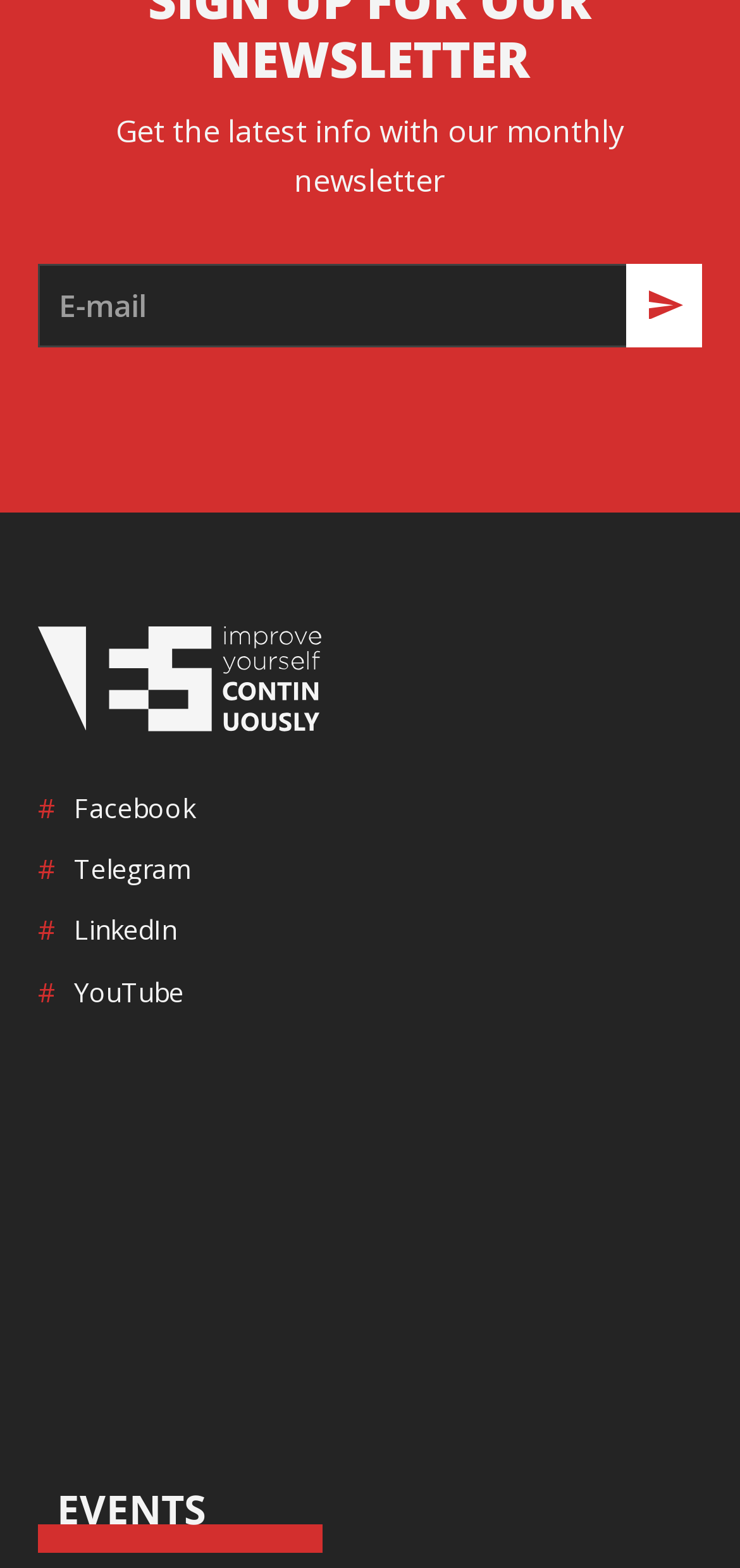Give the bounding box coordinates for the element described by: "aria-label="Submit Button"".

[0.846, 0.168, 0.949, 0.221]